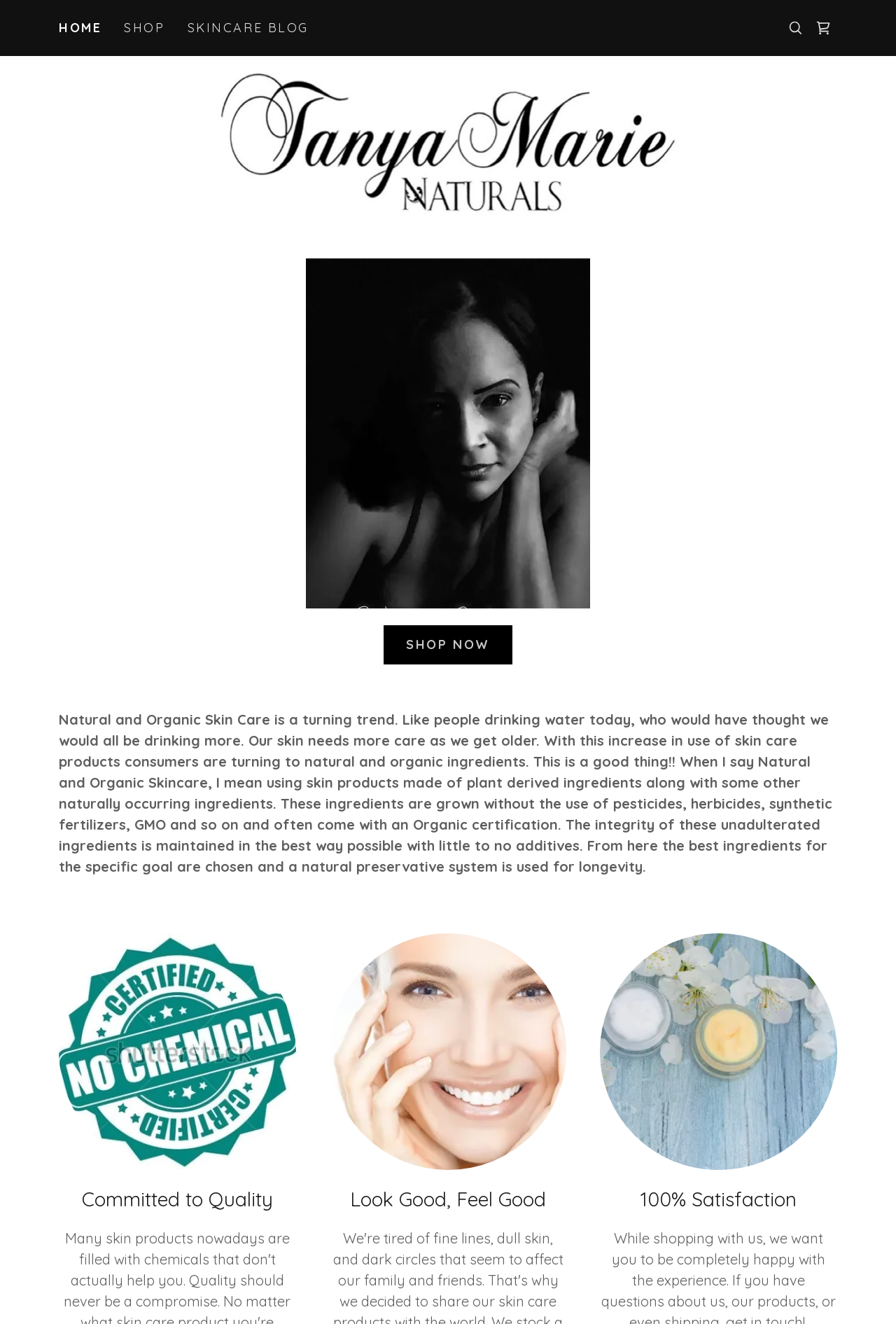Give a one-word or short phrase answer to the question: 
How many images are on this webpage?

5